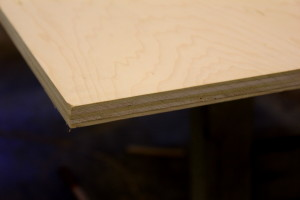What type of applications is this plywood suitable for?
Refer to the image and provide a detailed answer to the question.

The refined edge of the plywood and its smooth surface make it suitable for applications where a clean, finished look is desired, such as in table tops or cabinetry, where aesthetics play an important role.